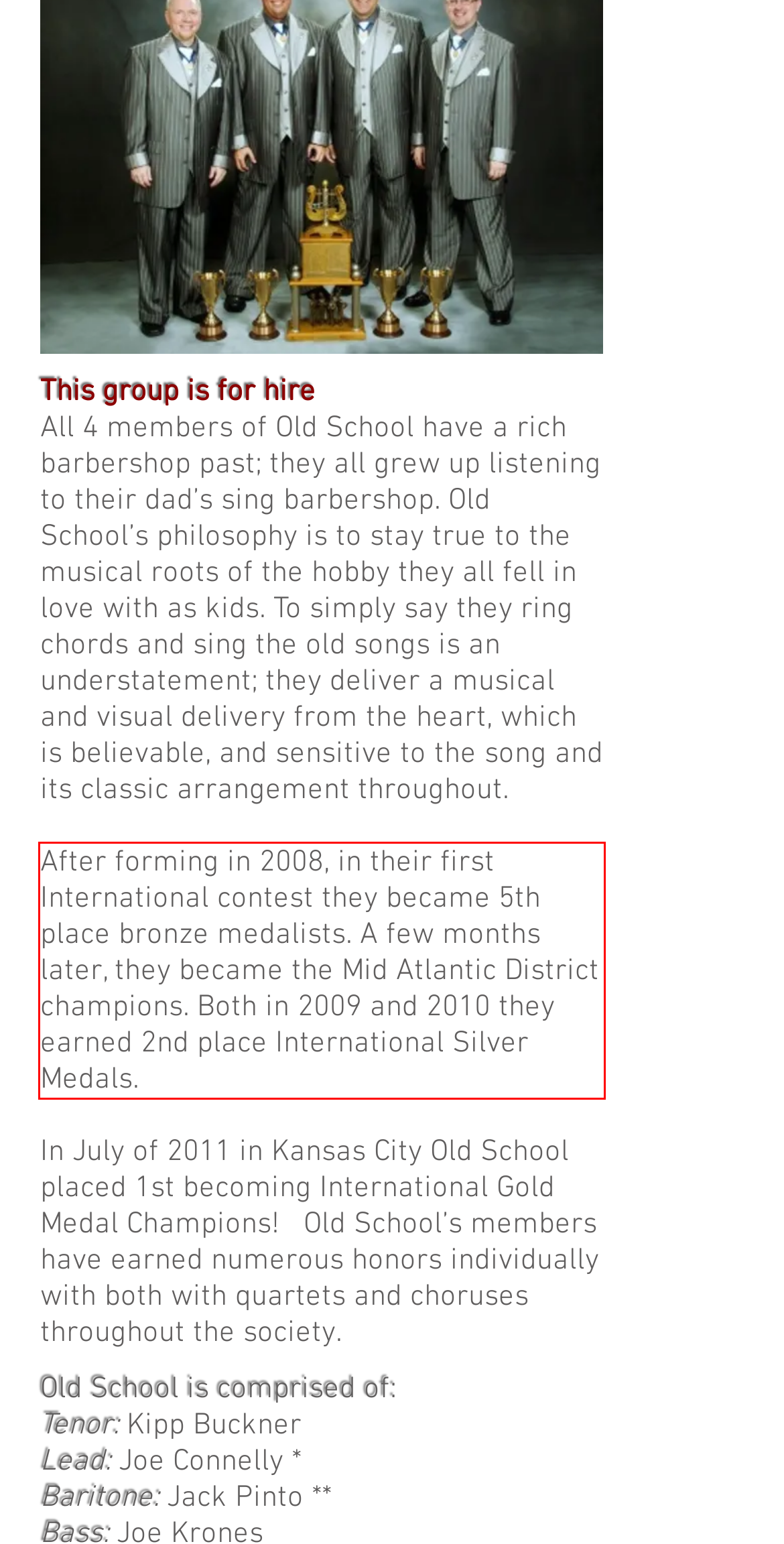Given a webpage screenshot, locate the red bounding box and extract the text content found inside it.

After forming in 2008, in their first International contest they became 5th place bronze medalists. A few months later, they became the Mid Atlantic District champions. Both in 2009 and 2010 they earned 2nd place International Silver Medals.